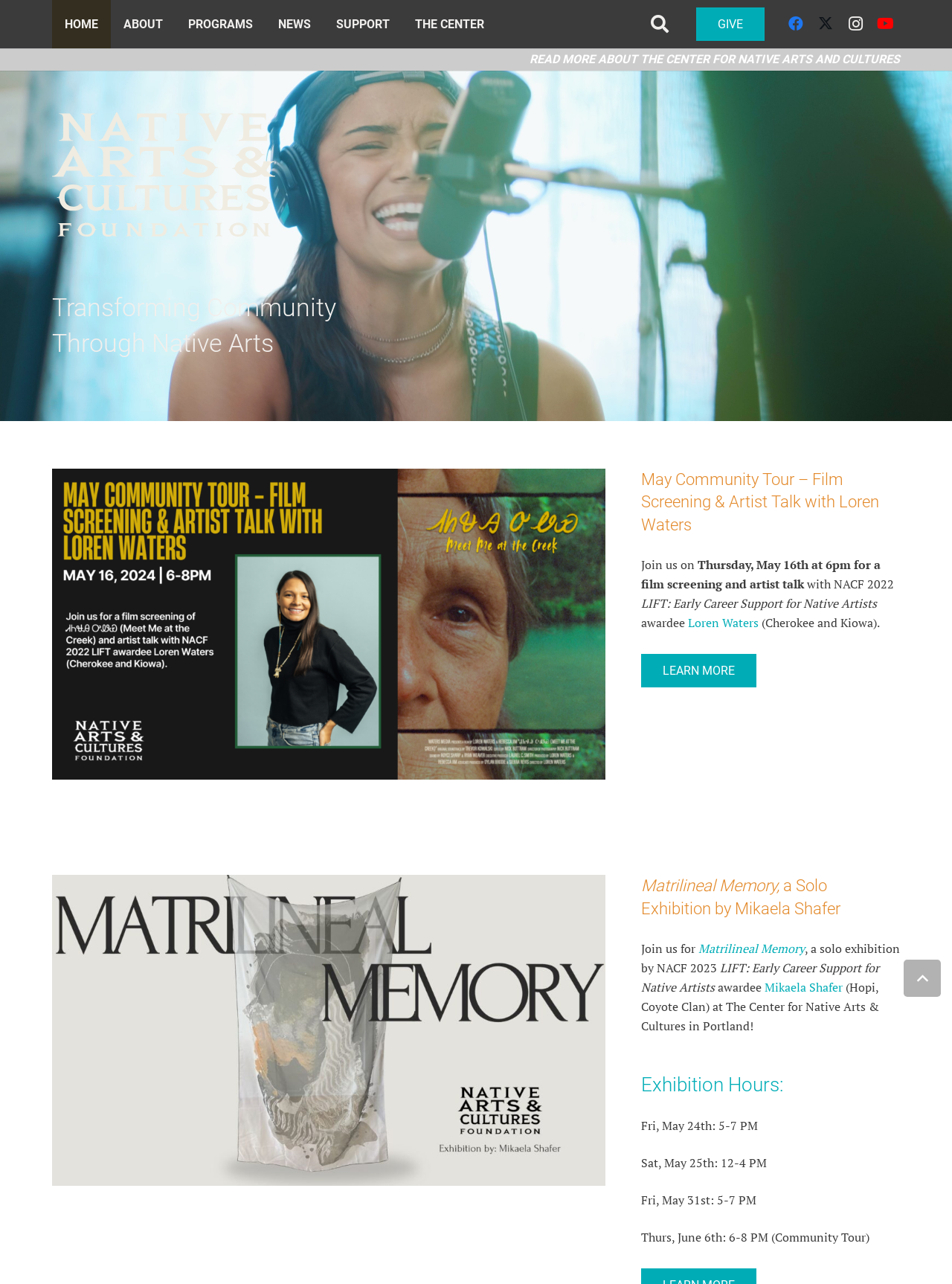Specify the bounding box coordinates for the region that must be clicked to perform the given instruction: "Click the HOME link".

[0.055, 0.0, 0.116, 0.038]